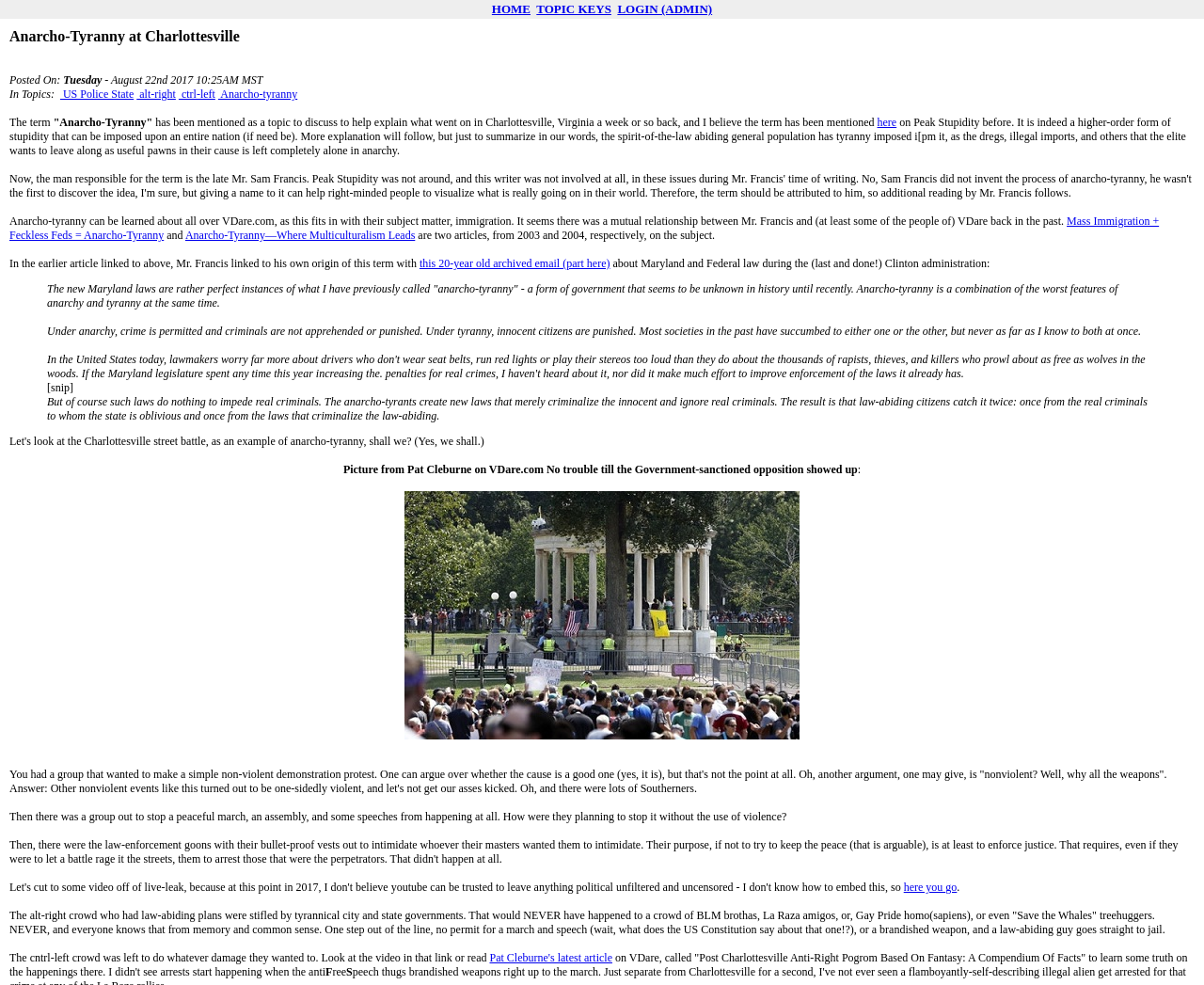What is the name of the website mentioned in the article?
Observe the image and answer the question with a one-word or short phrase response.

VDare.com